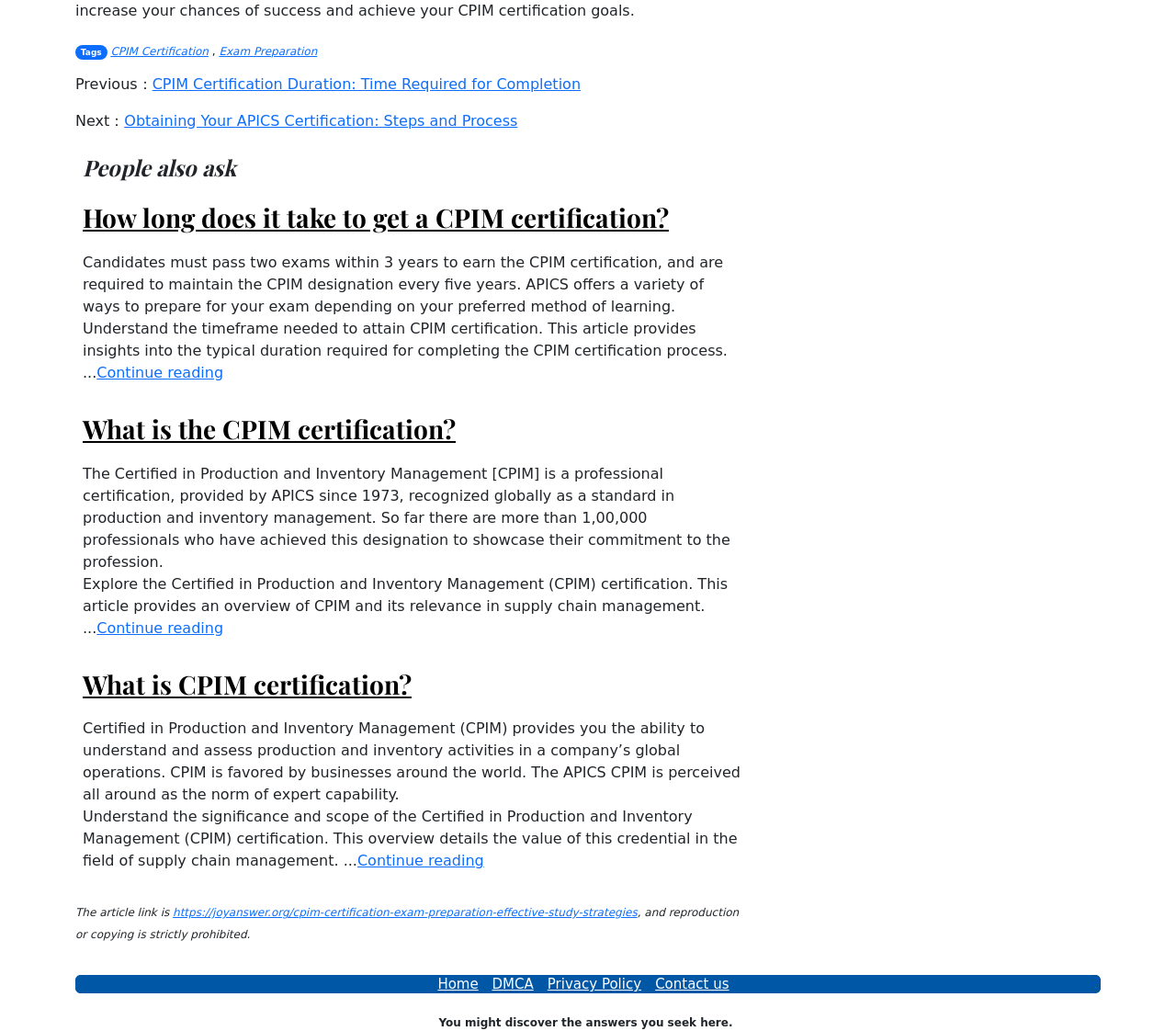How long does it take to get a CPIM certification?
Refer to the image and give a detailed answer to the question.

According to the webpage, candidates must pass two exams within 3 years to earn the CPIM certification. This information can be found in the section 'How long does it take to get a CPIM certification?' on the webpage.